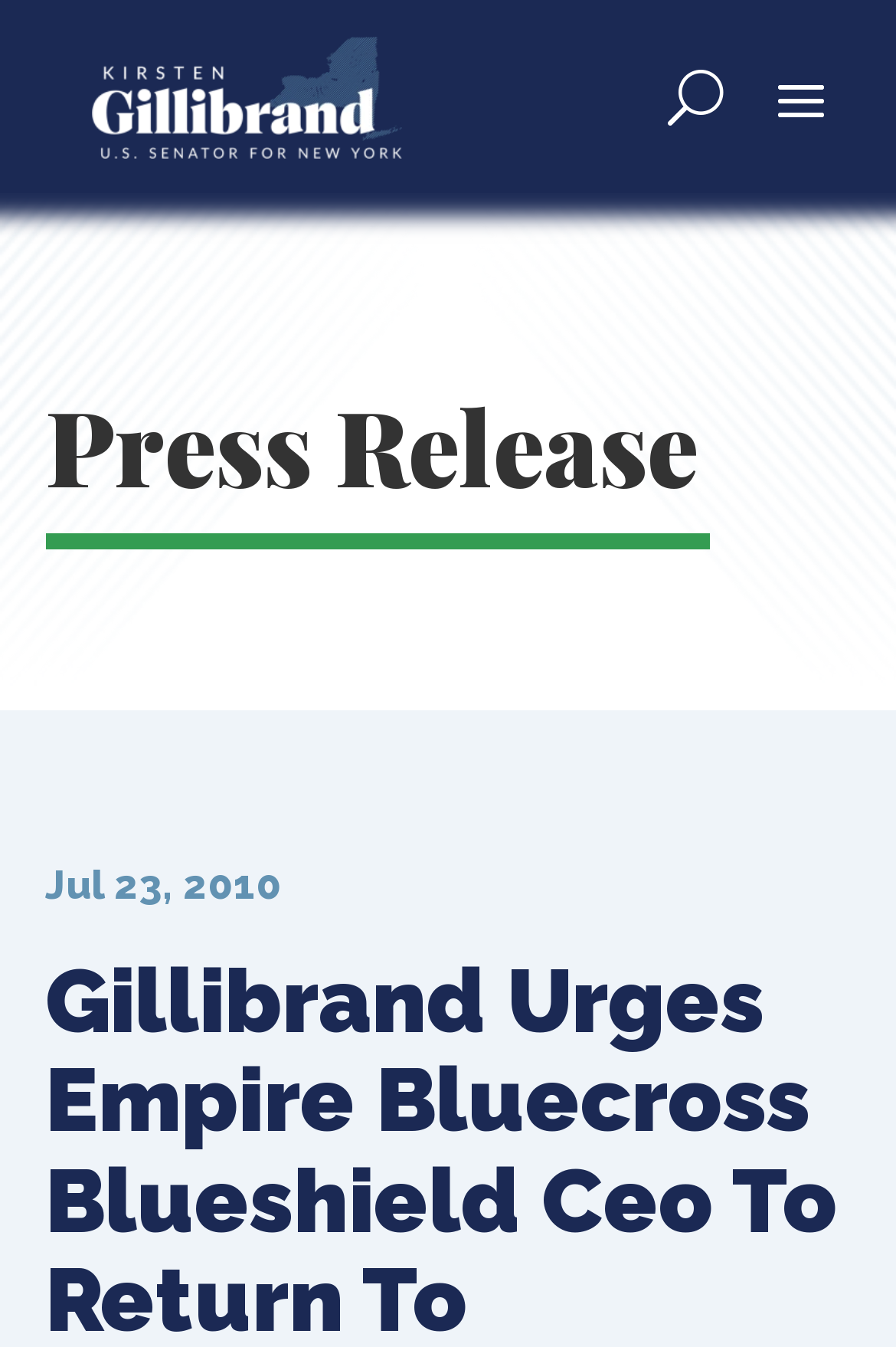Please determine the heading text of this webpage.

Gillibrand Urges Empire Bluecross Blueshield Ceo To Return To Negotiating Table With Stellaris Health Network